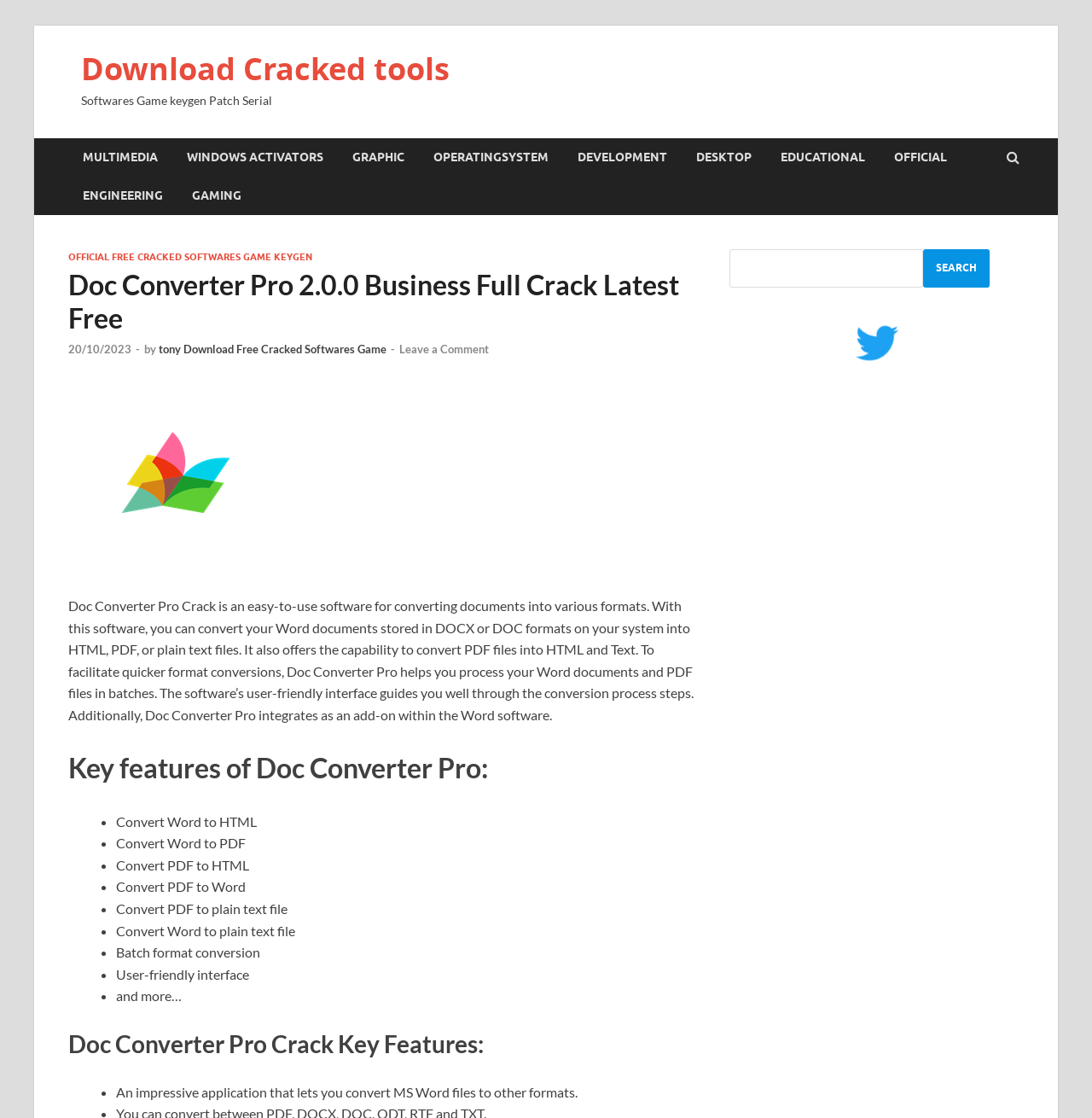Please identify the bounding box coordinates for the region that you need to click to follow this instruction: "Search for software".

[0.668, 0.223, 0.845, 0.257]